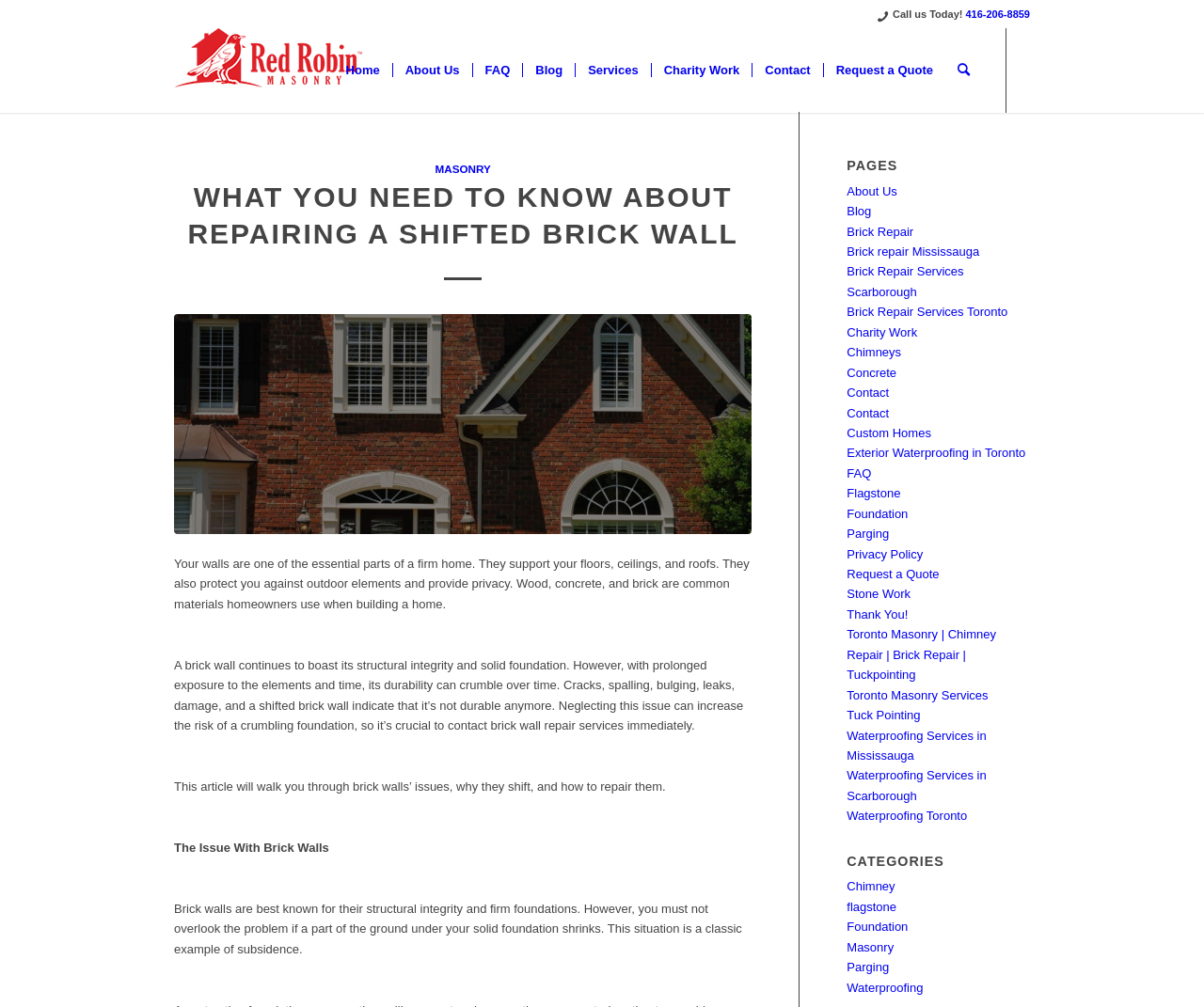Identify the bounding box coordinates for the element that needs to be clicked to fulfill this instruction: "Read the article 'WHAT YOU NEED TO KNOW ABOUT REPAIRING A SHIFTED BRICK WALL'". Provide the coordinates in the format of four float numbers between 0 and 1: [left, top, right, bottom].

[0.156, 0.181, 0.613, 0.248]